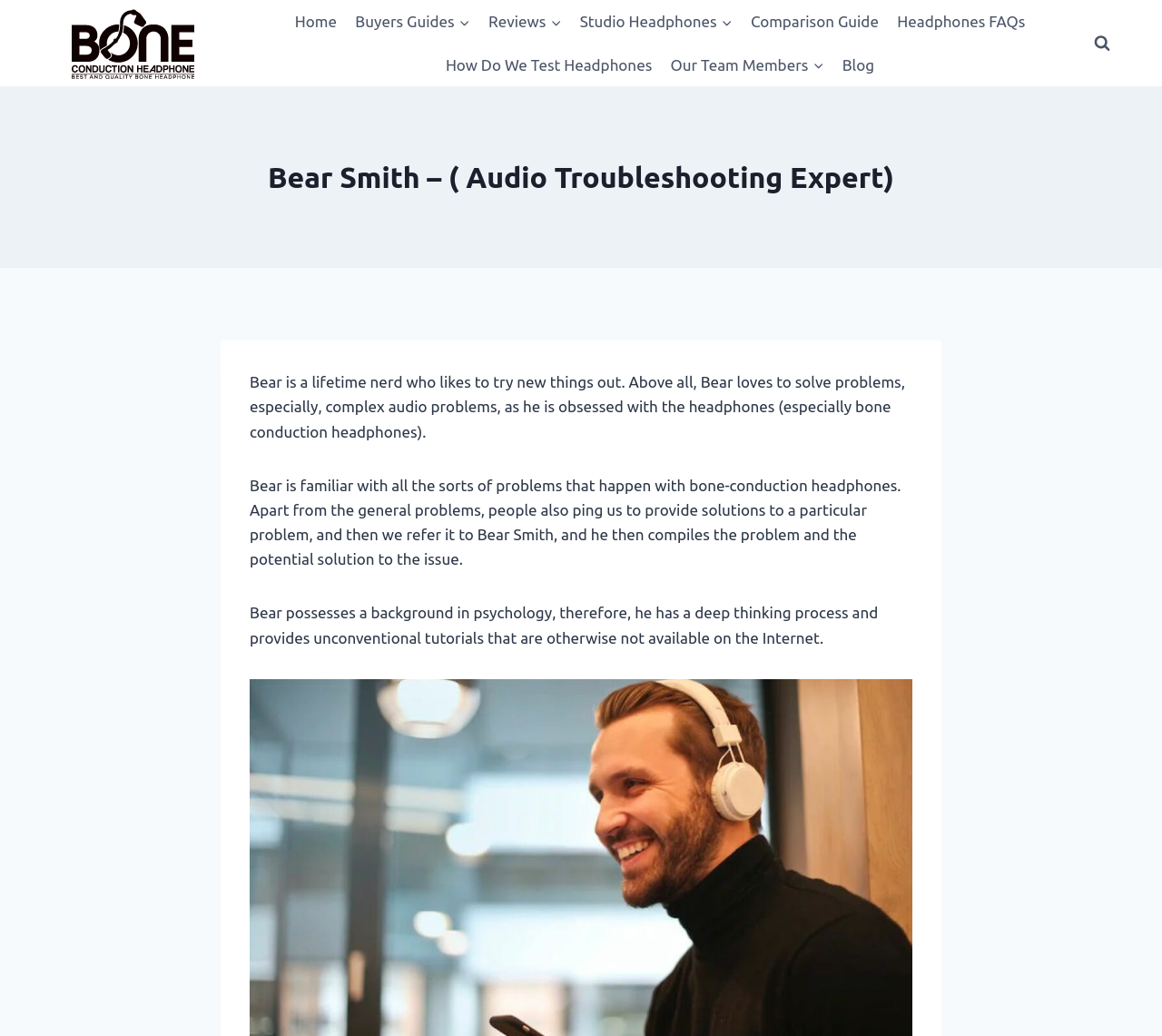What is Bear's background in?
Kindly give a detailed and elaborate answer to the question.

Bear's background can be found in the StaticText element, which is 'Bear possesses a background in psychology, therefore, he has a deep thinking process and provides unconventional tutorials that are otherwise not available on the Internet.'. This StaticText element is a child of the heading element and has a bounding box coordinate of [0.215, 0.583, 0.756, 0.624].